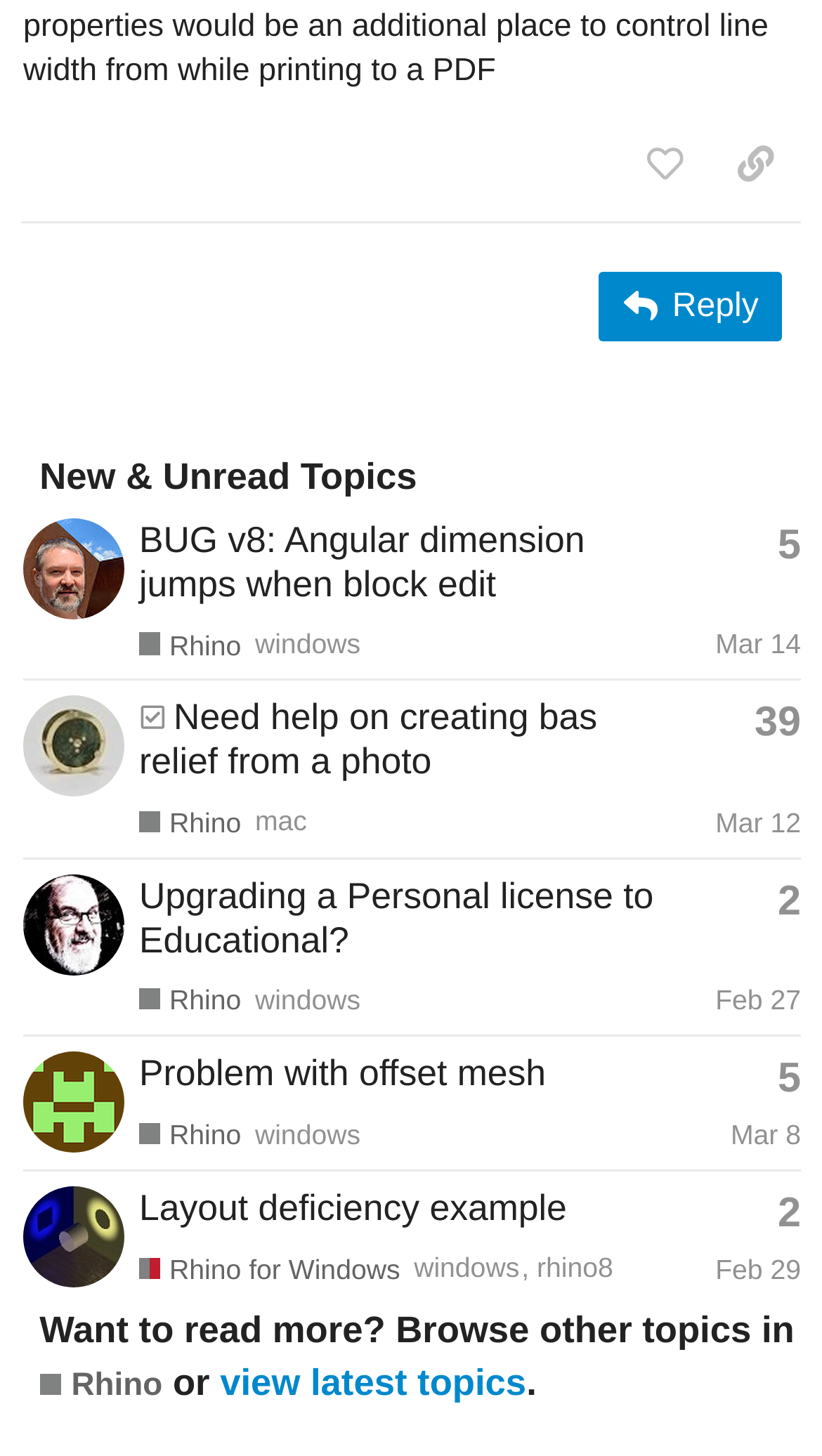Respond to the question below with a single word or phrase: What is the creation date of the topic 'Layout deficiency example'?

Feb 29, 2024